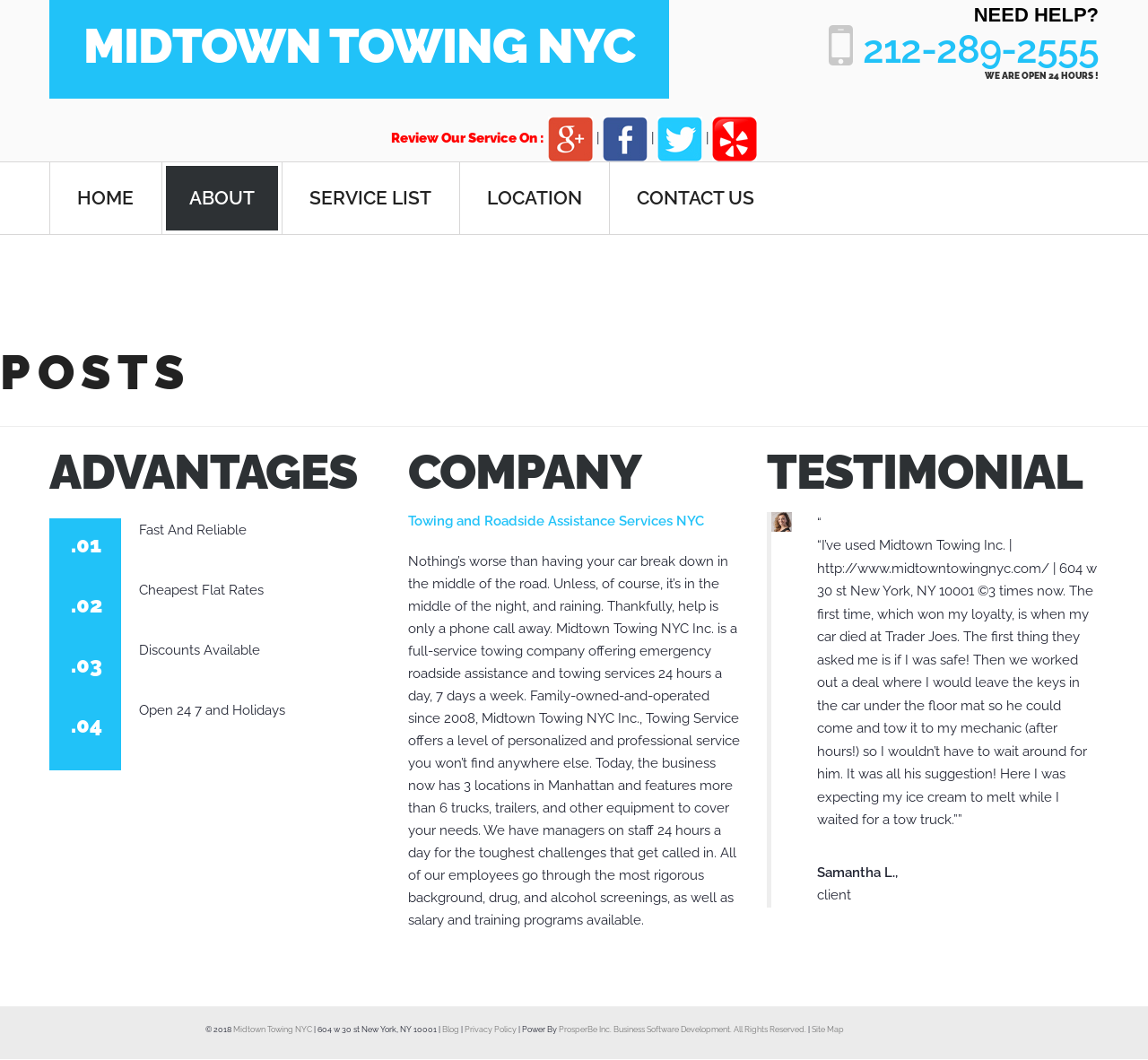Provide an in-depth description of the elements and layout of the webpage.

The webpage is about Midtown Towing NYC, a towing company in New York City. At the top, there is a heading "MIDTOWN TOWING NYC" with a link to the company's website. Below it, there is a phone number "212-289-2555" with a phone icon, and a heading "WE ARE OPEN 24 HOURS!".

On the left side, there is a navigation menu with links to "HOME", "ABOUT", "SERVICE LIST", "LOCATION", and "CONTACT US". Below the navigation menu, there is a section with social media links to Facebook, Twitter, and Yelp.

The main content of the webpage is divided into three sections: "POSTS", "ADVANTAGES", and "COMPANY". The "ADVANTAGES" section lists four benefits of using Midtown Towing NYC, including "Fast And Reliable", "Cheapest Flat Rates", "Discounts Available", and "Open 24 7 and Holidays". The "COMPANY" section provides a brief description of the company, including its history, services, and locations.

The "TESTIMONIAL" section features a quote from a satisfied customer, Samantha L., who praises the company's service and reliability. At the bottom of the webpage, there is a footer section with copyright information, a link to the company's blog, privacy policy, and site map, as well as a credit to the website's developer, ProsperBe Inc.